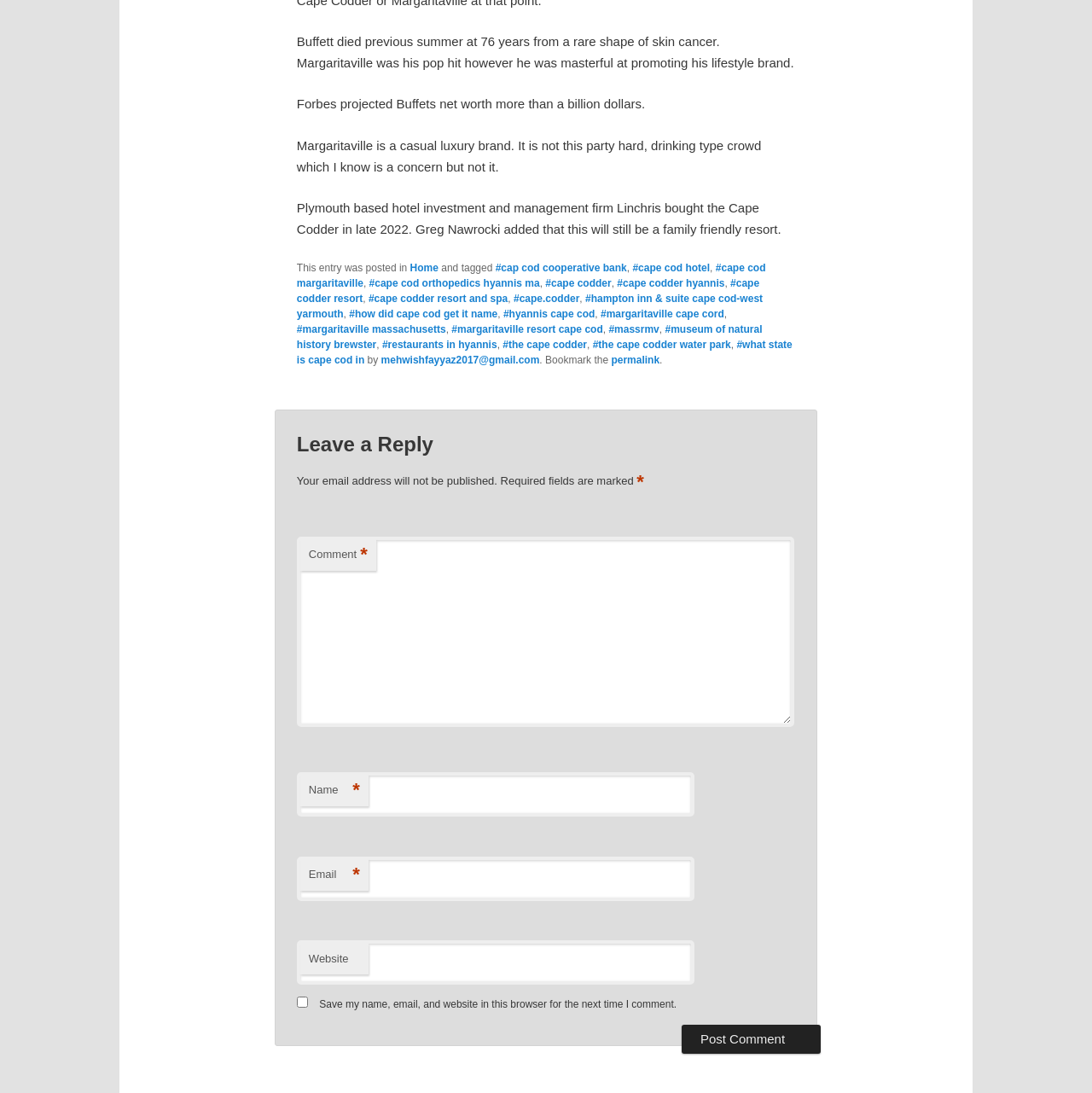Indicate the bounding box coordinates of the element that needs to be clicked to satisfy the following instruction: "Click the 'Home' link". The coordinates should be four float numbers between 0 and 1, i.e., [left, top, right, bottom].

[0.375, 0.24, 0.402, 0.251]